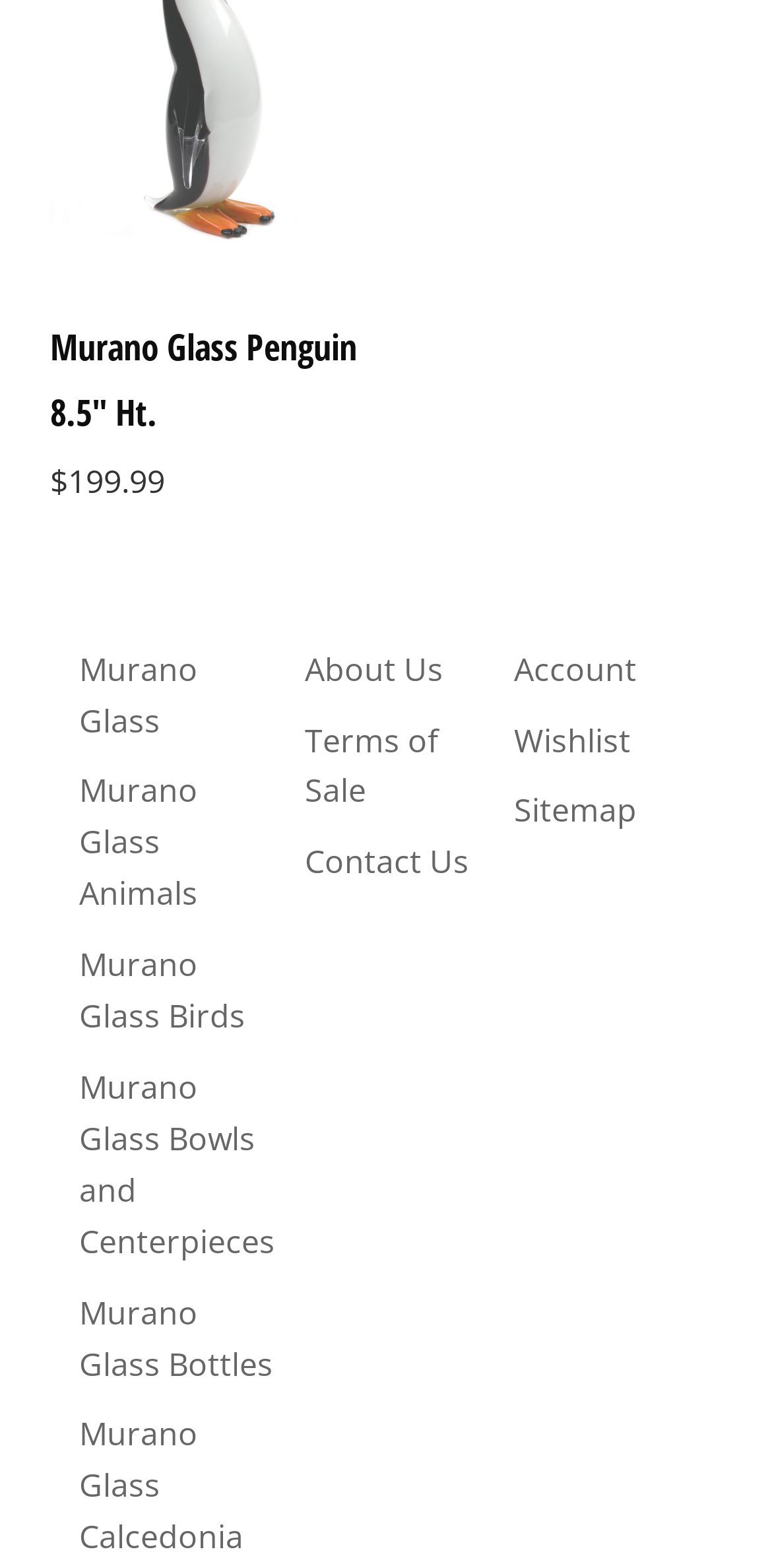Please indicate the bounding box coordinates for the clickable area to complete the following task: "Contact the website administrator". The coordinates should be specified as four float numbers between 0 and 1, i.e., [left, top, right, bottom].

[0.395, 0.536, 0.608, 0.564]